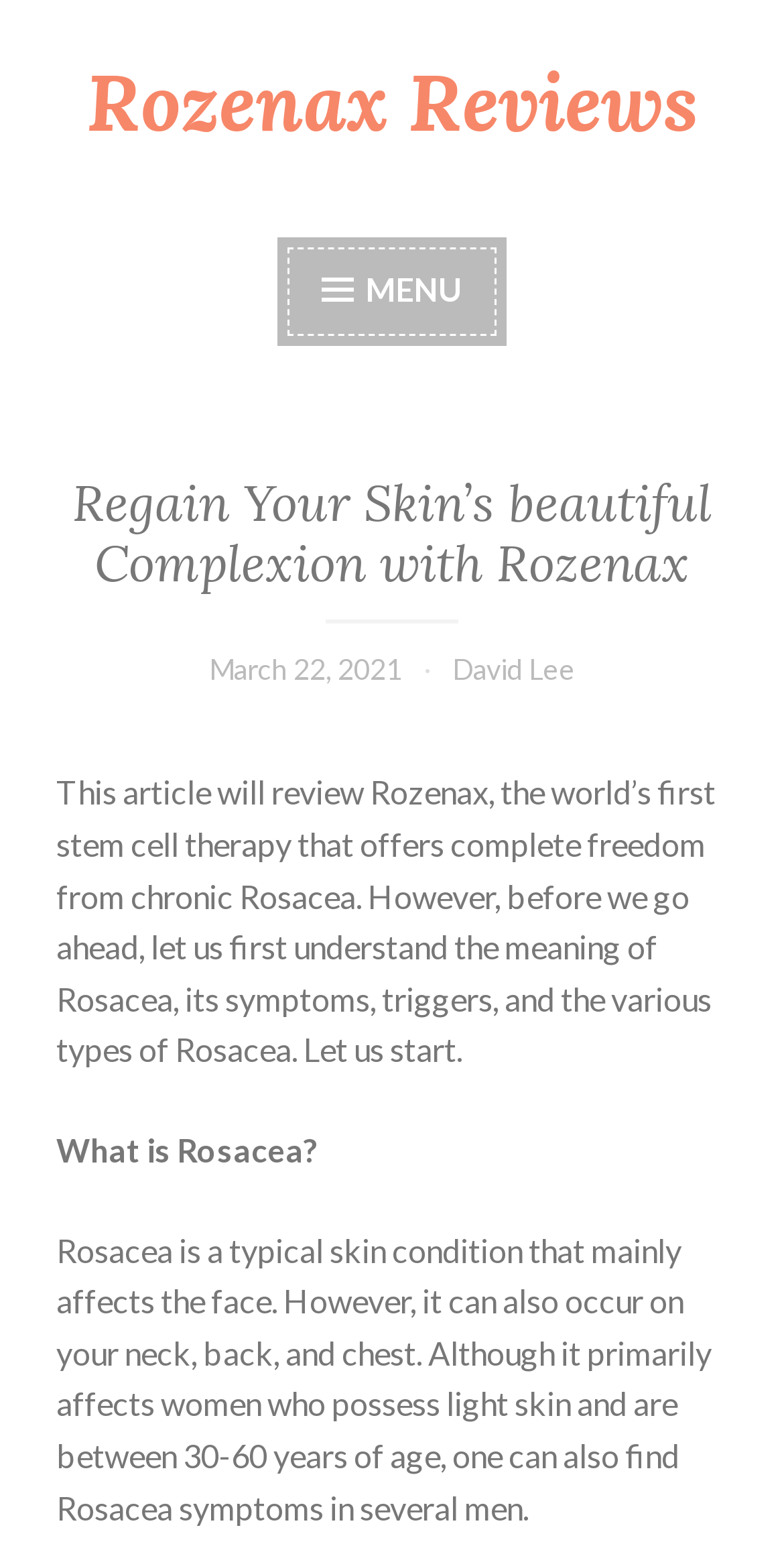Give the bounding box coordinates for this UI element: "Menu". The coordinates should be four float numbers between 0 and 1, arranged as [left, top, right, bottom].

[0.367, 0.16, 0.633, 0.218]